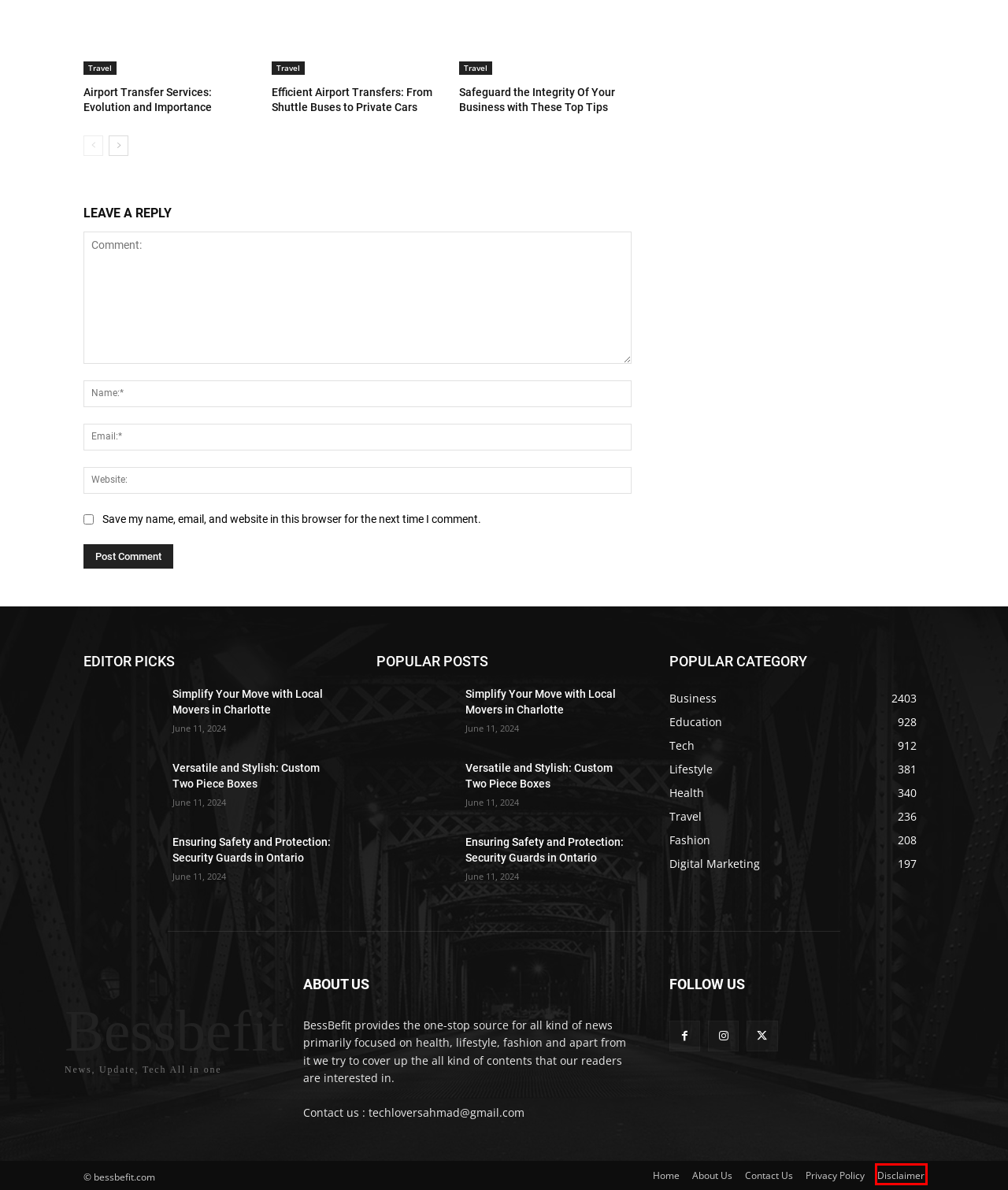You are provided with a screenshot of a webpage that includes a red rectangle bounding box. Please choose the most appropriate webpage description that matches the new webpage after clicking the element within the red bounding box. Here are the candidates:
A. About Us - Bessbefit
B. Versatile and Stylish: Custom Two Piece Boxes
C. Health Archives - Bessbefit
D. Contact Us - Bessbefit
E. Safeguard the Integrity Of Your Business with These Top Tips
F. Disclaimer - Bessbefit
G. Fashion Archives - Bessbefit
H. Privacy Policy - Bessbefit

F